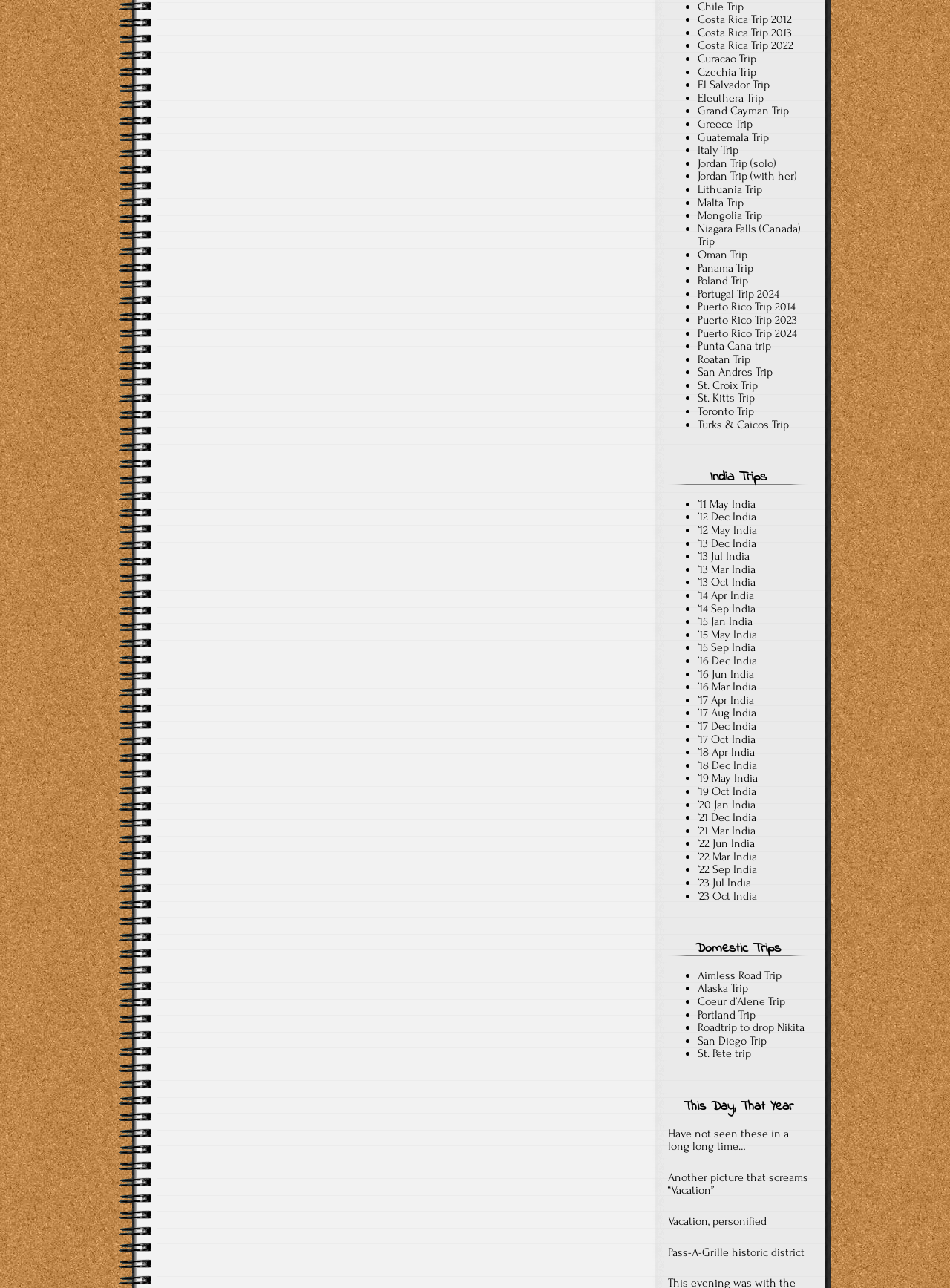Please identify the bounding box coordinates of the area that needs to be clicked to fulfill the following instruction: "Search for something."

None